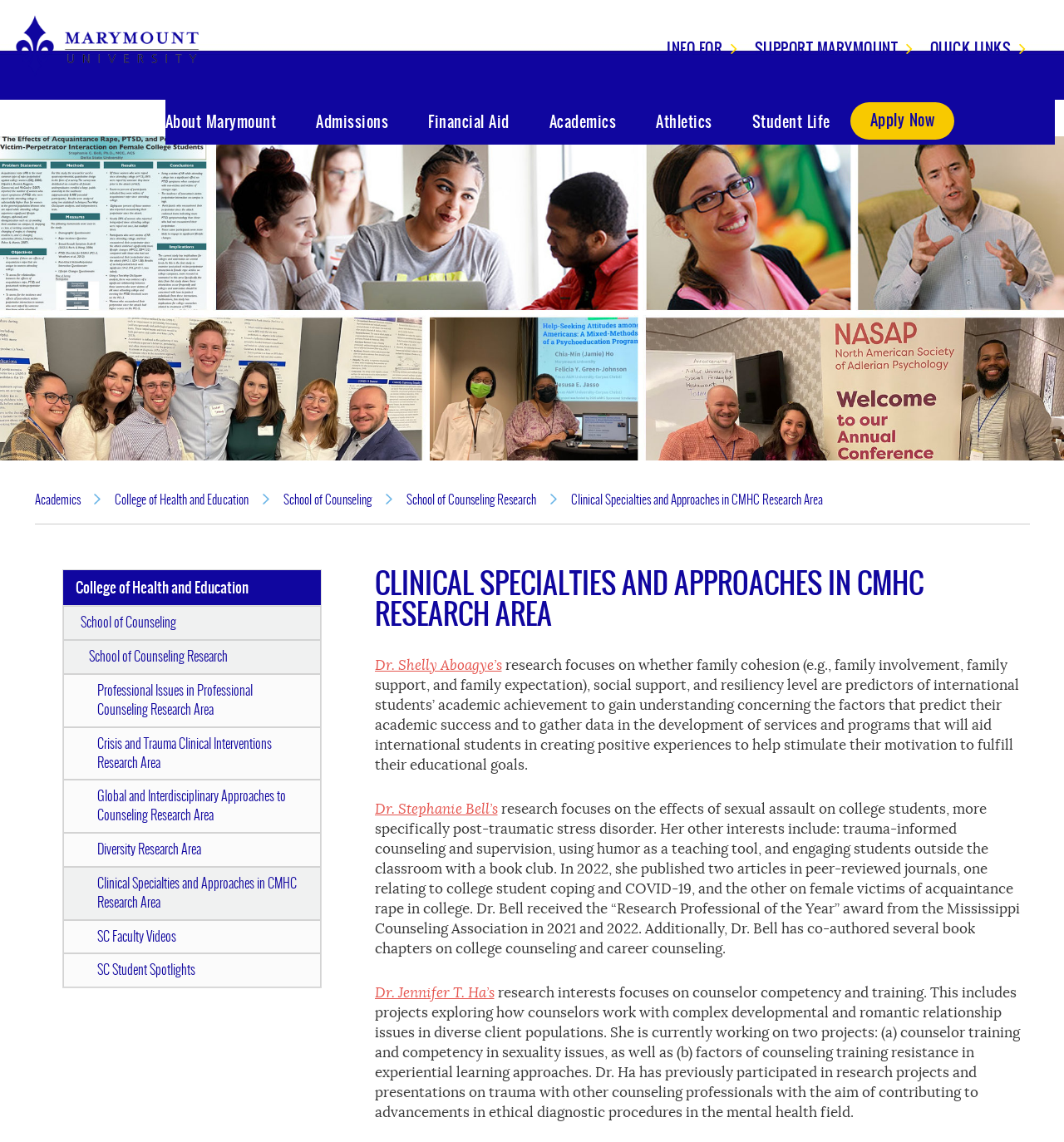Find the bounding box coordinates of the element to click in order to complete the given instruction: "Find information on historical cases of genocide and other atrocities."

None